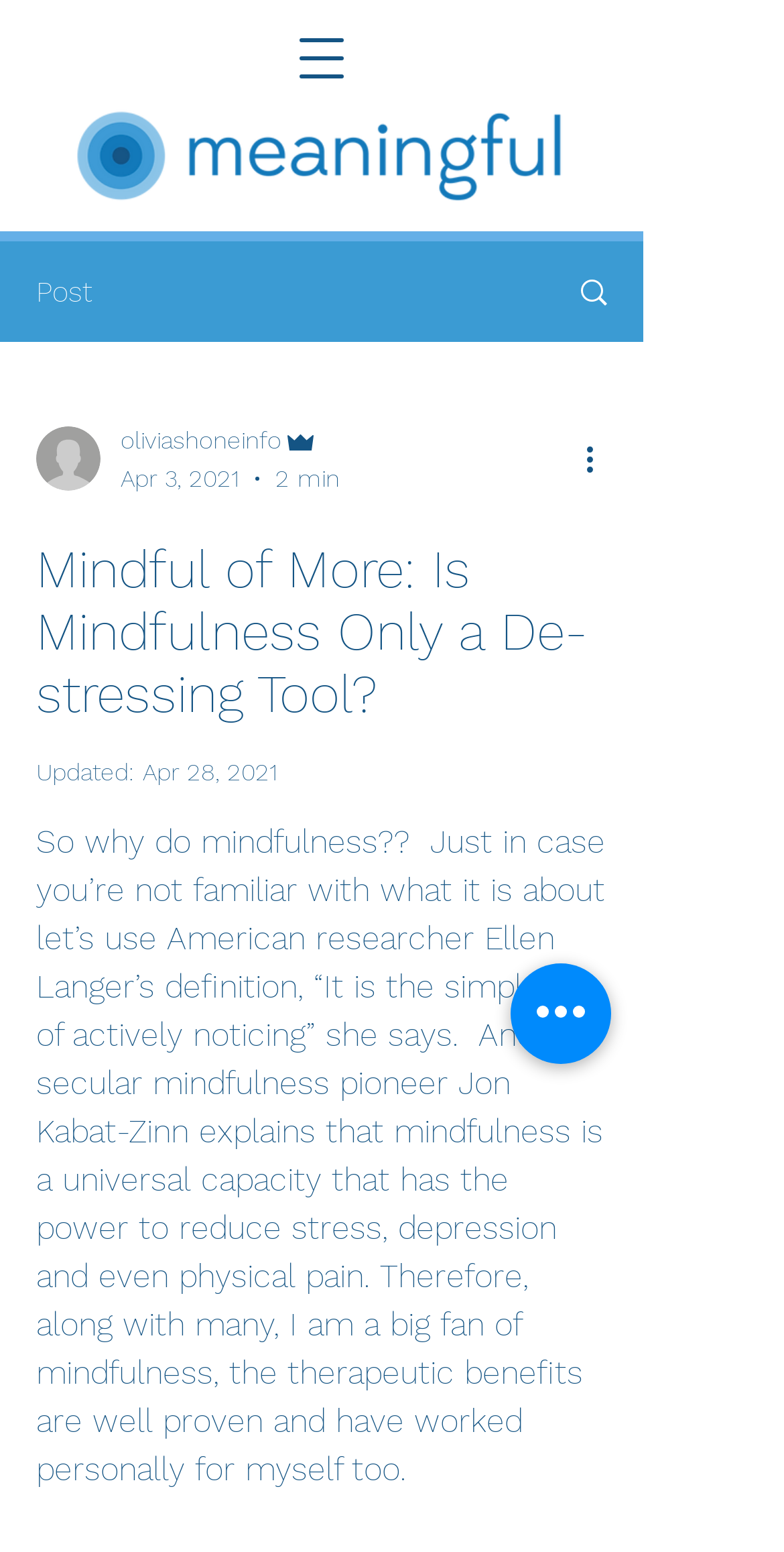Answer the question in a single word or phrase:
What is the date of the post?

Apr 3, 2021